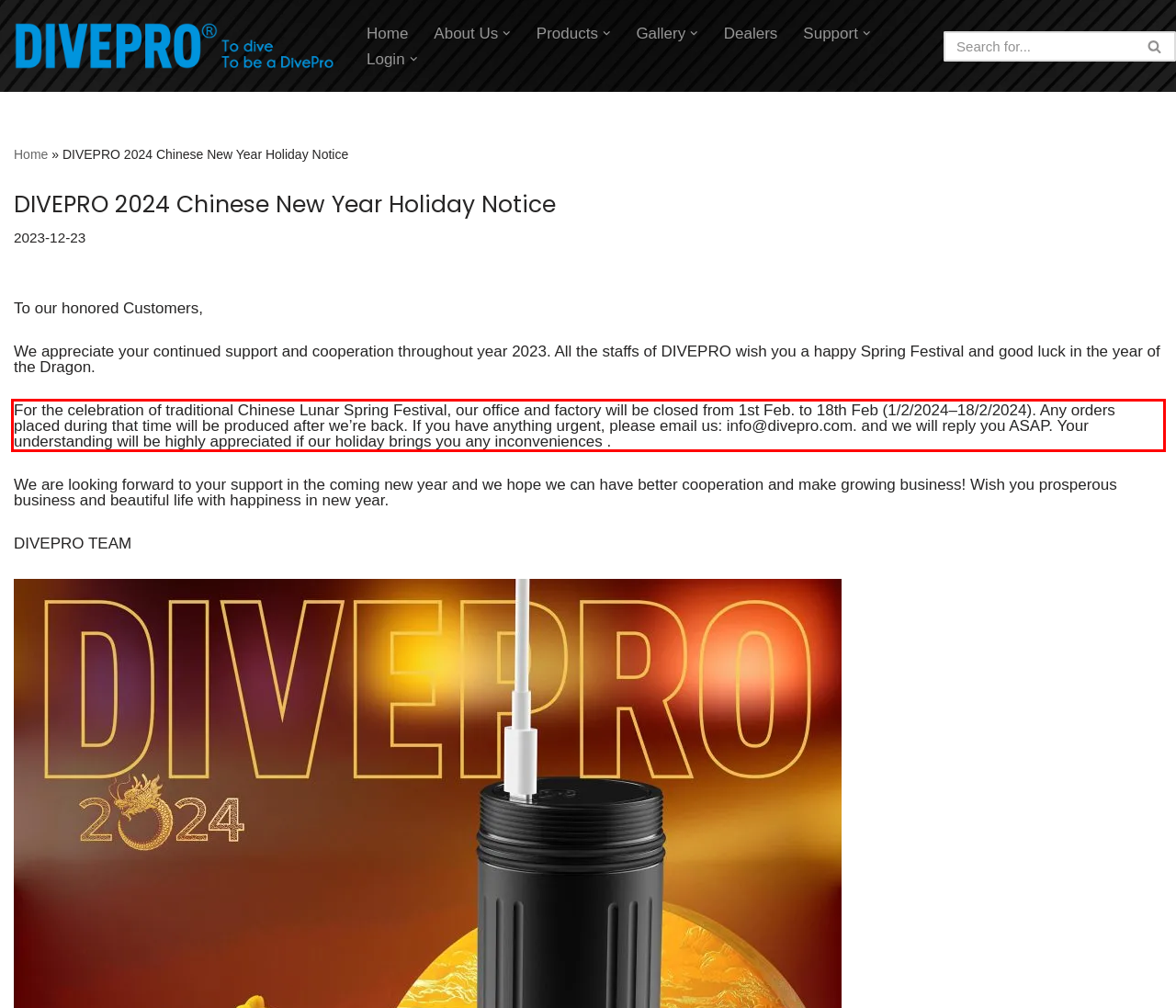Please look at the screenshot provided and find the red bounding box. Extract the text content contained within this bounding box.

For the celebration of traditional Chinese Lunar Spring Festival, our office and factory will be closed from 1st Feb. to 18th Feb (1/2/2024–18/2/2024). Any orders placed during that time will be produced after we’re back. If you have anything urgent, please email us: info@divepro.com. and we will reply you ASAP. Your understanding will be highly appreciated if our holiday brings you any inconveniences .